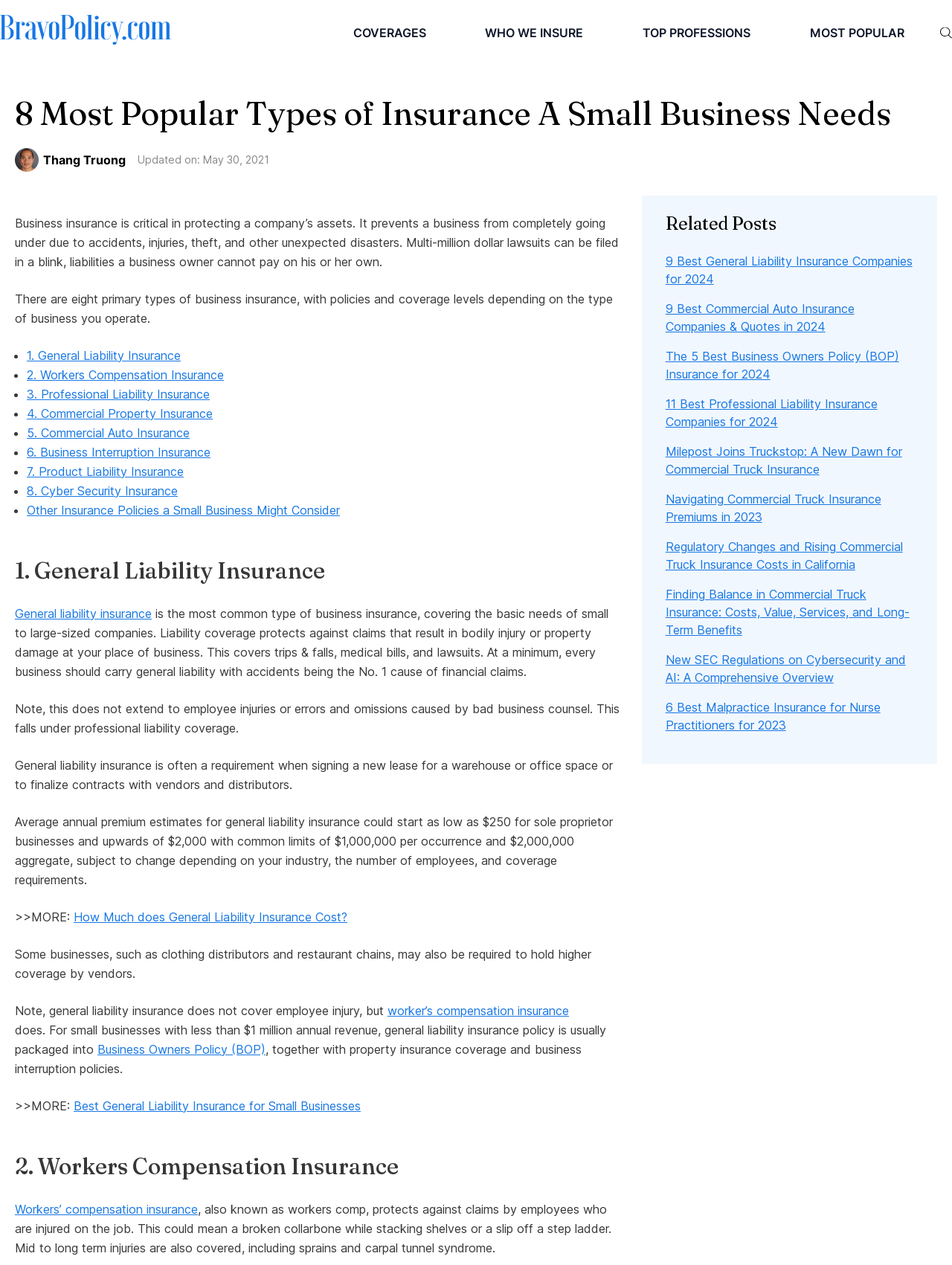Give a comprehensive overview of the webpage, including key elements.

This webpage is about the eight primary types of business insurance that a small business needs to protect itself from professional mistakes or unexpected disasters. At the top of the page, there is a logo and a navigation menu with links to "COVERAGES", "WHO WE INSURE", "TOP PROFESSIONS", and "MOST POPULAR". 

Below the navigation menu, there is a heading that reads "8 Most Popular Types of Insurance A Small Business Needs" followed by an image of a person, Thang Truong, and the date "May 30, 2021". 

The main content of the page is divided into sections, each describing a type of business insurance. The first section explains the importance of business insurance, stating that it prevents a business from going under due to accidents, injuries, theft, and other unexpected disasters. It then lists the eight primary types of business insurance, including General Liability Insurance, Workers Compensation Insurance, and Professional Liability Insurance, among others.

Each type of insurance is described in detail, including what it covers, its importance, and the average annual premium estimates. For example, General Liability Insurance is described as the most common type of business insurance, covering bodily injury or property damage at a business's place of operation. It also mentions that this type of insurance is often a requirement when signing a new lease or finalizing contracts with vendors and distributors.

The page also includes links to related articles, such as "How Much does General Liability Insurance Cost?" and "Best General Liability Insurance for Small Businesses". Additionally, there is a section titled "Related Posts" that lists links to other articles related to business insurance, such as "9 Best General Liability Insurance Companies for 2024" and "The 5 Best Business Owners Policy (BOP) Insurance for 2024".